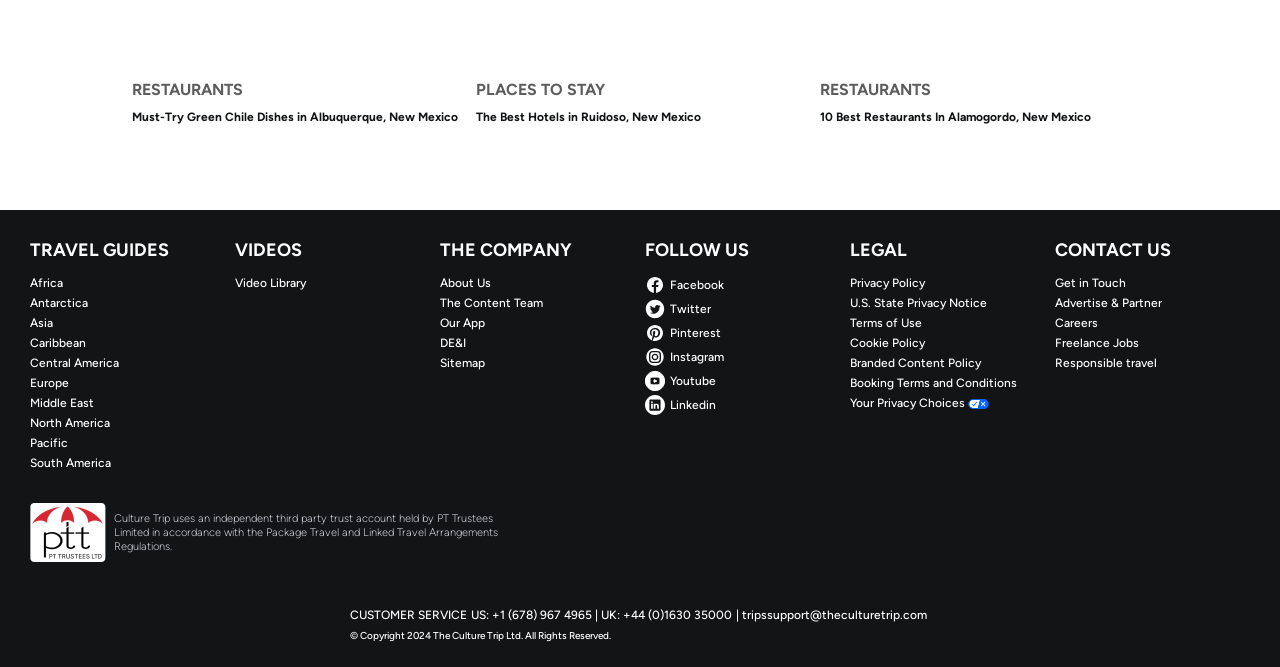What is the name of the company behind the website?
Using the image as a reference, give an elaborate response to the question.

At the bottom of the webpage, I see a copyright notice that mentions 'The Culture Trip Ltd. All Rights Reserved.' This suggests that The Culture Trip Ltd. is the company behind the website.